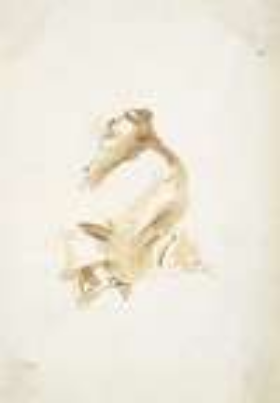Thoroughly describe everything you see in the image.

The image depicts a delicate drawing titled "Standing Female Figure Seen from the Back and from Below," attributed to the renowned Italian artist Giovanni Battista Tiepolo, who lived from 1696 to 1770. The artwork, created around 1740-50, showcases Tiepolo's skill in capturing human form and posture, evident in the graceful lines and subtle shading of the figure. The subject appears in a dynamic pose, enhancing the sense of movement and fluidity that characterizes much of Tiepolo's work. The soft background emphasizes the figure, allowing viewers to appreciate the artist's intricate detailing and mastery of light and shadow. Tiepolo's ability to convey emotion and depth through such simplicity speaks to his significance in the history of art, particularly in the realm of Venetian painting.